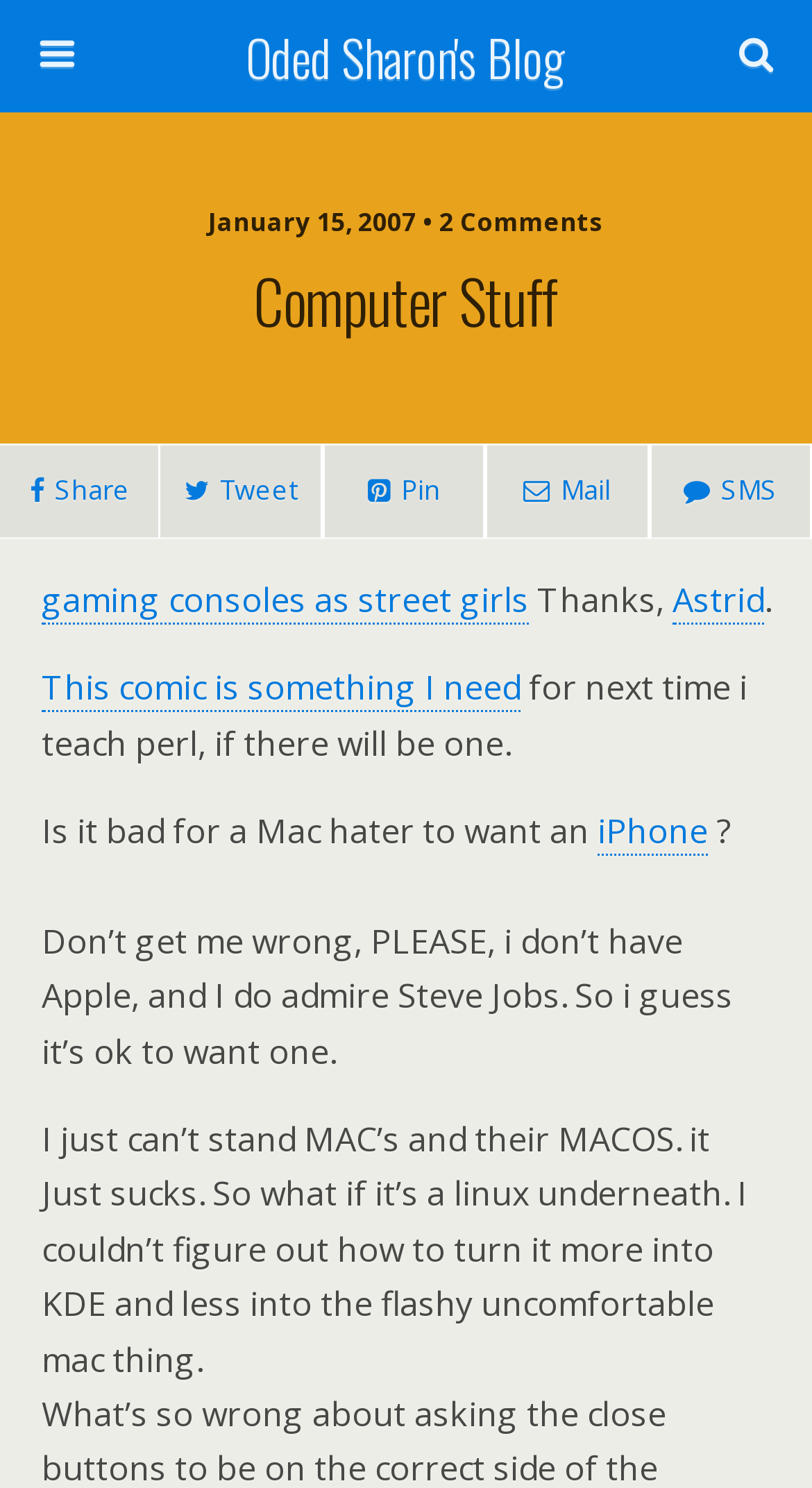Determine the bounding box coordinates of the clickable element necessary to fulfill the instruction: "Get help from NLM". Provide the coordinates as four float numbers within the 0 to 1 range, i.e., [left, top, right, bottom].

None